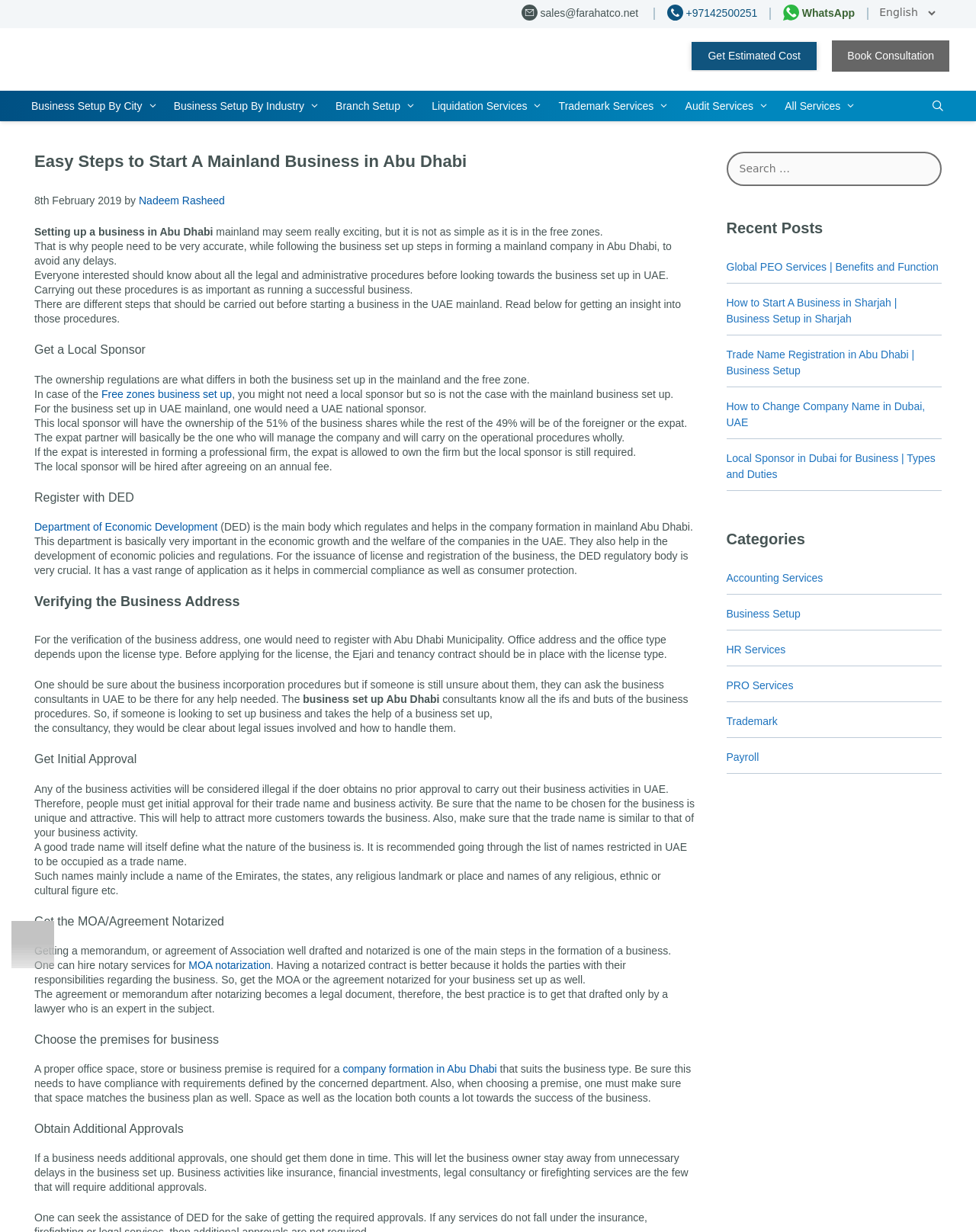What is the role of a local sponsor in mainland business setup?
From the screenshot, provide a brief answer in one word or phrase.

Owns 51% of business shares